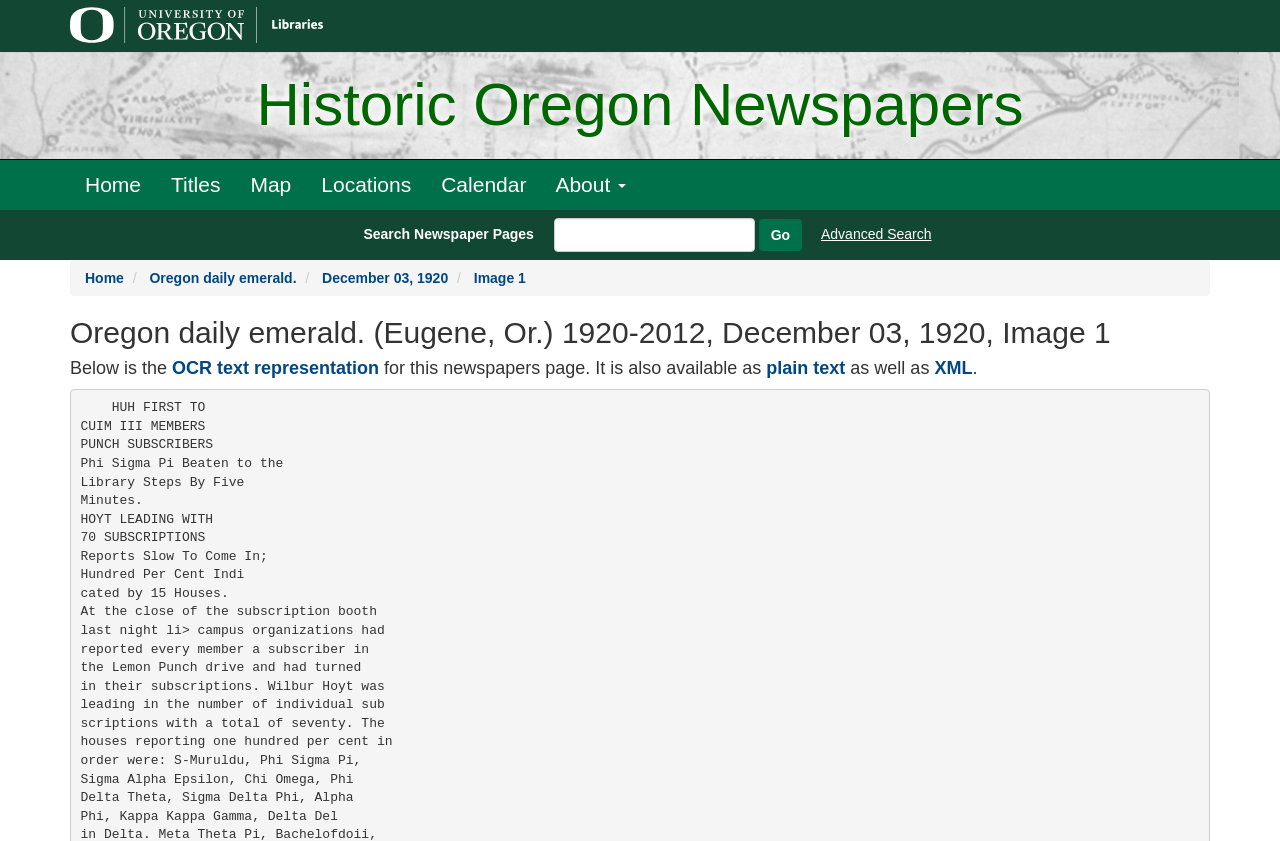Given the element description: "plain text", predict the bounding box coordinates of the UI element it refers to, using four float numbers between 0 and 1, i.e., [left, top, right, bottom].

[0.599, 0.426, 0.66, 0.449]